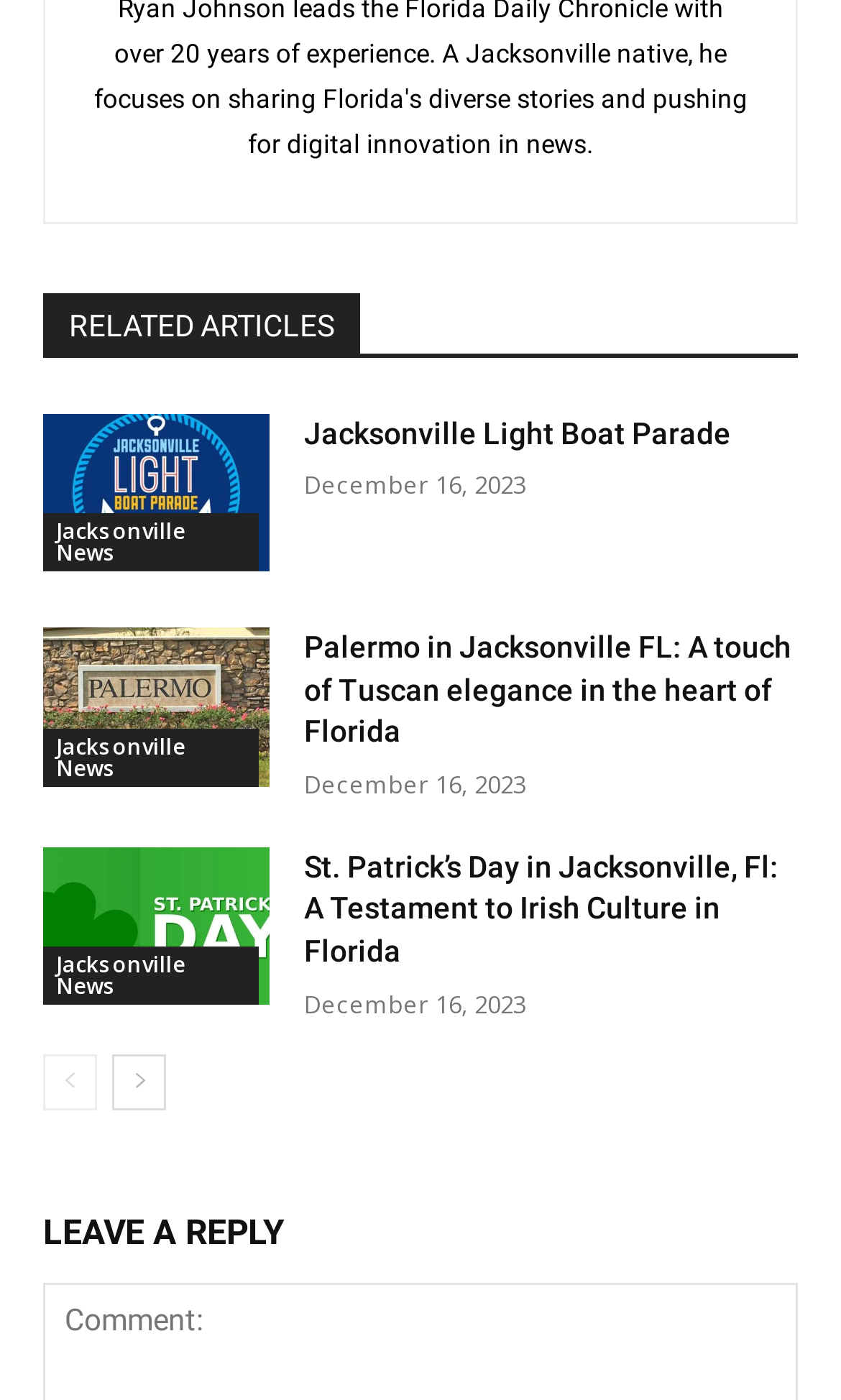Locate the bounding box coordinates of the area to click to fulfill this instruction: "View 'Jacksonville Light Boat Parade'". The bounding box should be presented as four float numbers between 0 and 1, in the order [left, top, right, bottom].

[0.362, 0.297, 0.869, 0.321]